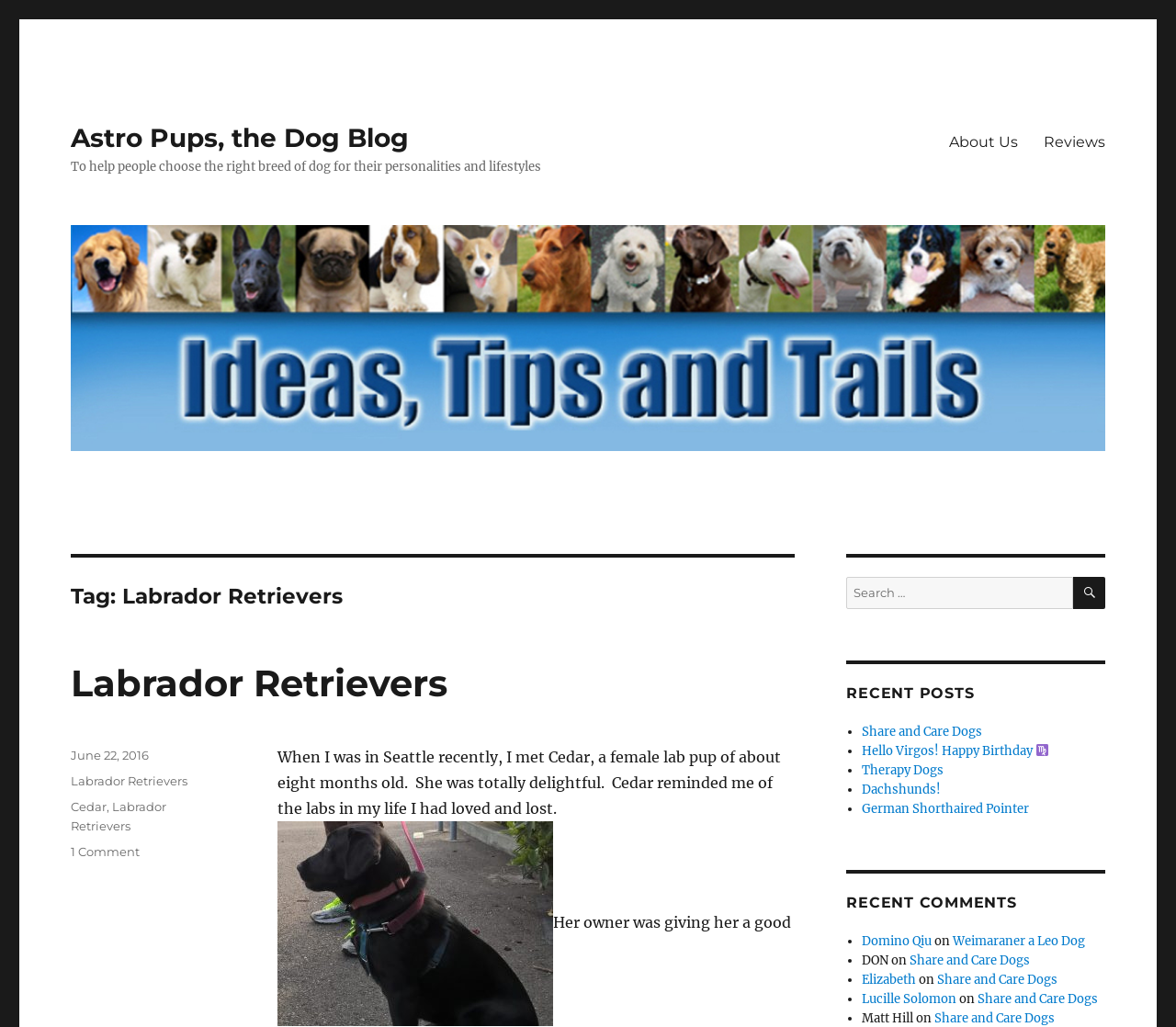Based on the image, please elaborate on the answer to the following question:
What is the purpose of the search bar?

The search bar is located at the top of the webpage and has a placeholder text 'Search for:', indicating that its purpose is to allow users to search for specific content within the blog.